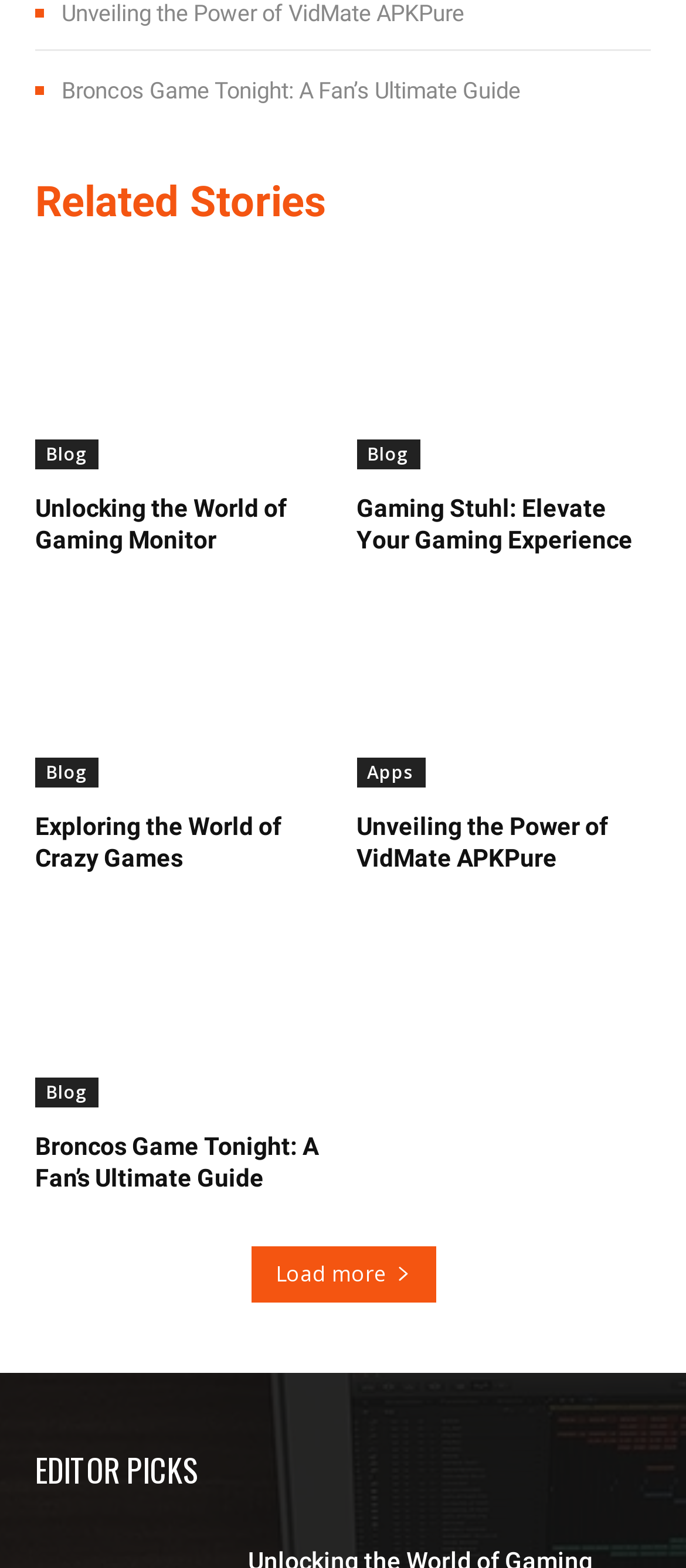Use a single word or phrase to respond to the question:
How many links are there under 'Related Stories'?

4